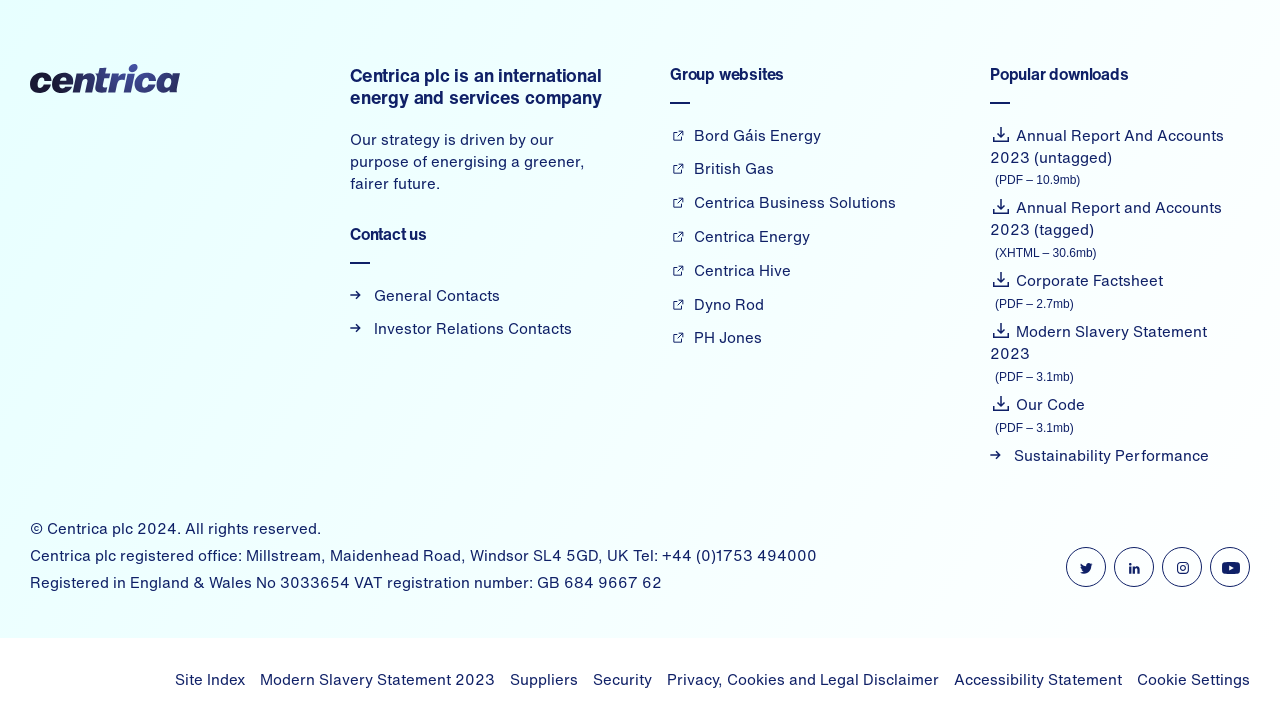Please specify the bounding box coordinates of the area that should be clicked to accomplish the following instruction: "Search for something". The coordinates should consist of four float numbers between 0 and 1, i.e., [left, top, right, bottom].

None